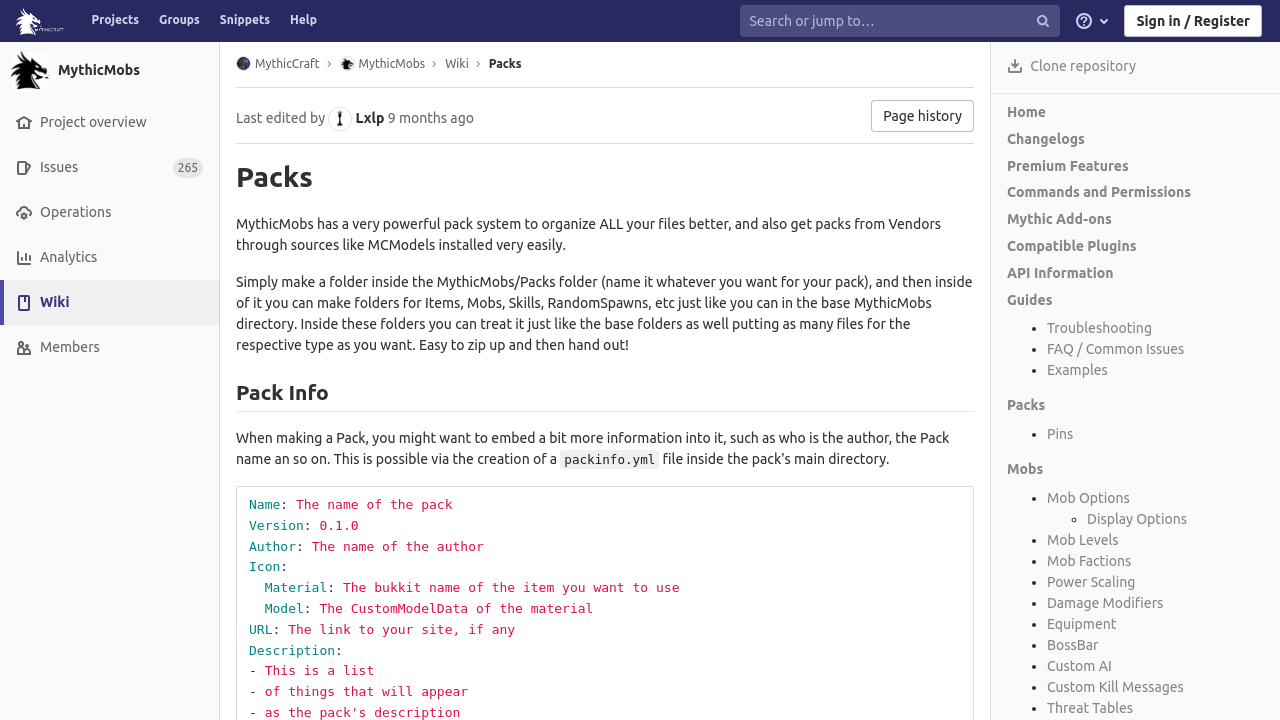Can you give a detailed response to the following question using the information from the image? How many links are there in the navigation section?

The navigation section has links to 'Dashboard', 'Projects', 'Groups', 'Snippets', and 'Help'. These links are located at the top of the webpage.